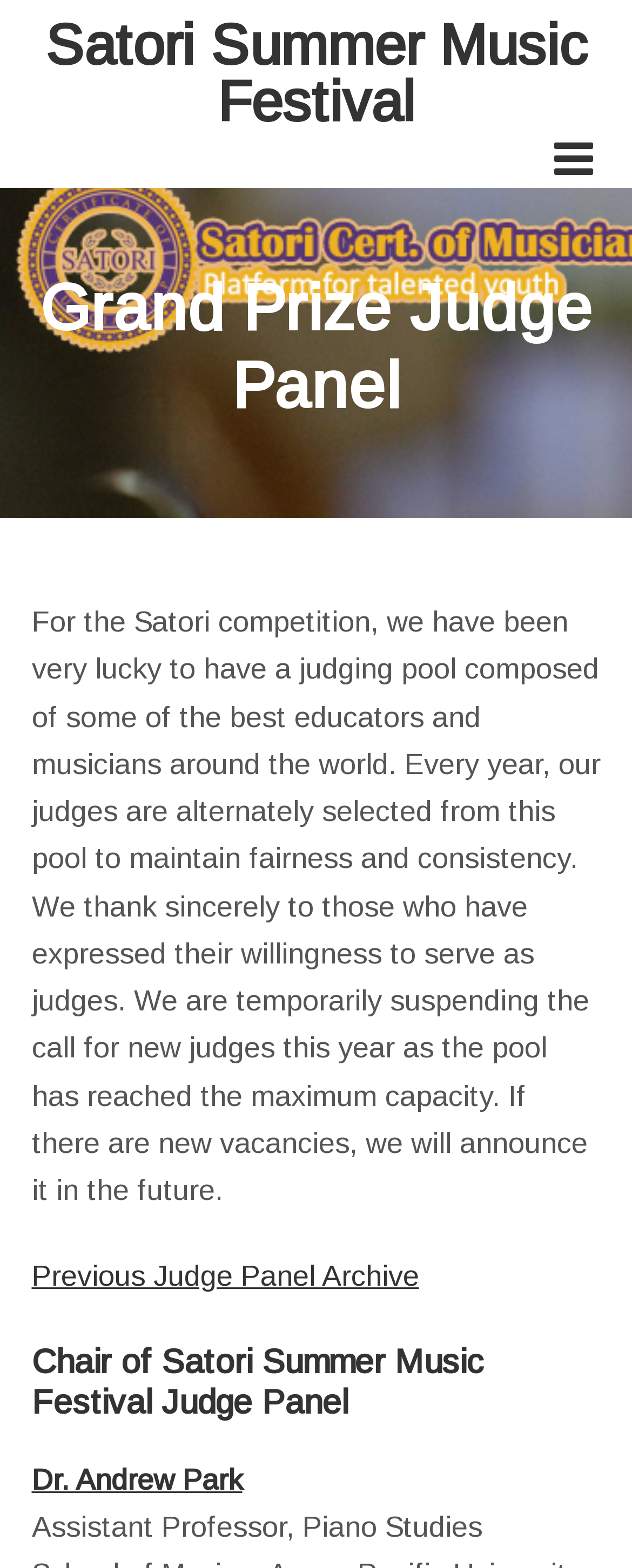Please identify the primary heading of the webpage and give its text content.

Grand Prize Judge Panel